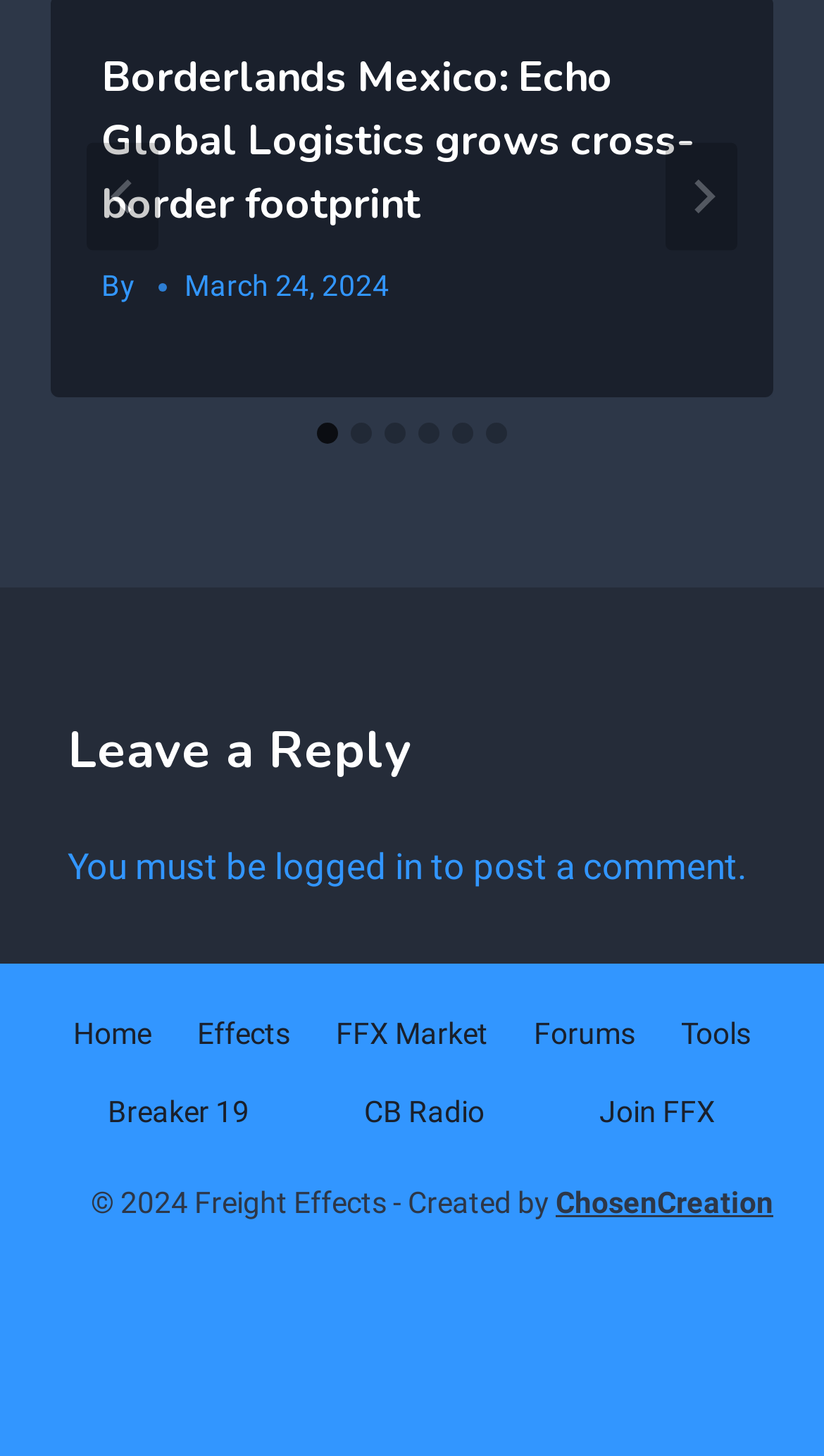Locate the bounding box of the UI element with the following description: "aria-label="Go to slide 1"".

[0.385, 0.29, 0.41, 0.305]